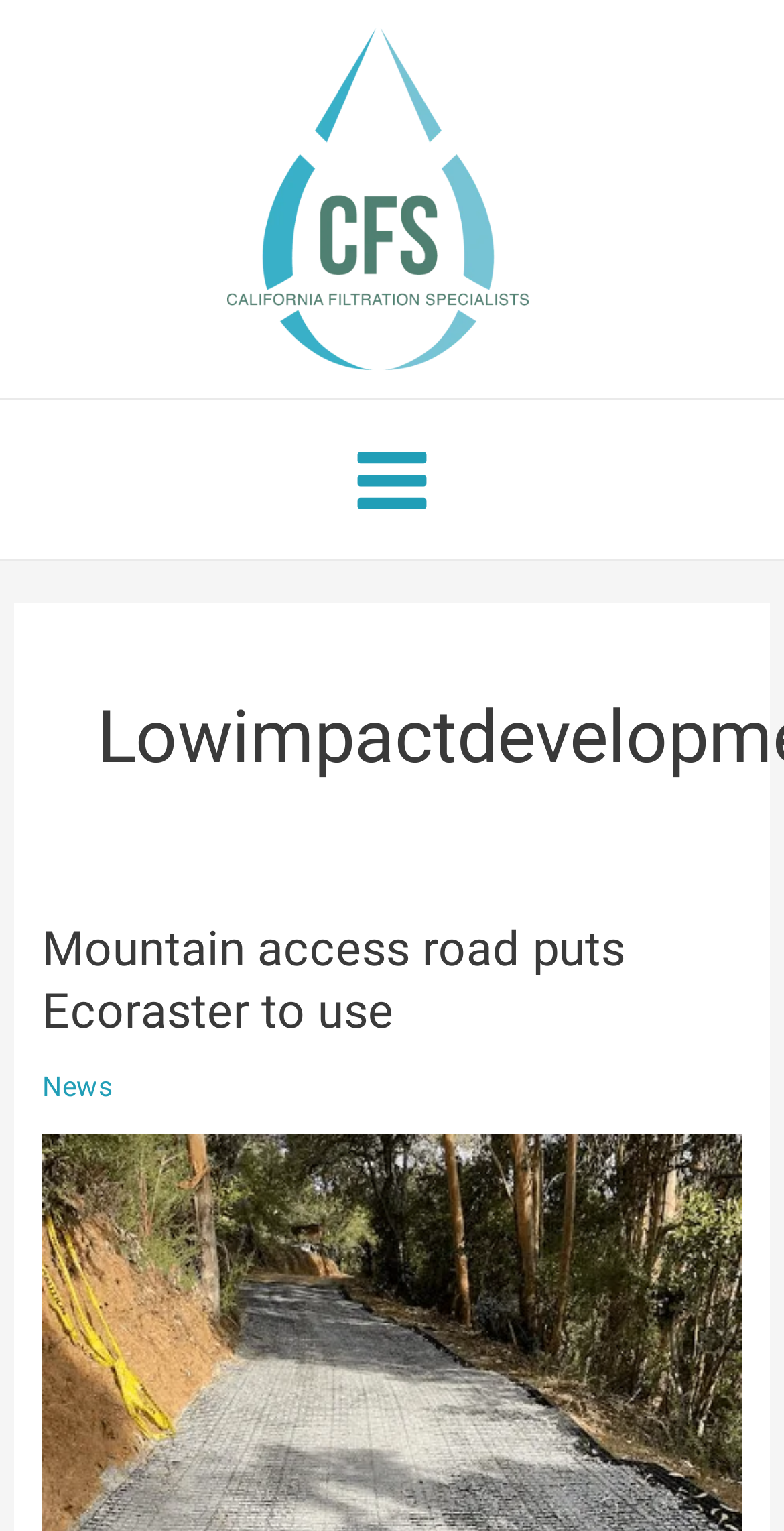Answer the question below using just one word or a short phrase: 
Is the main menu expanded?

No